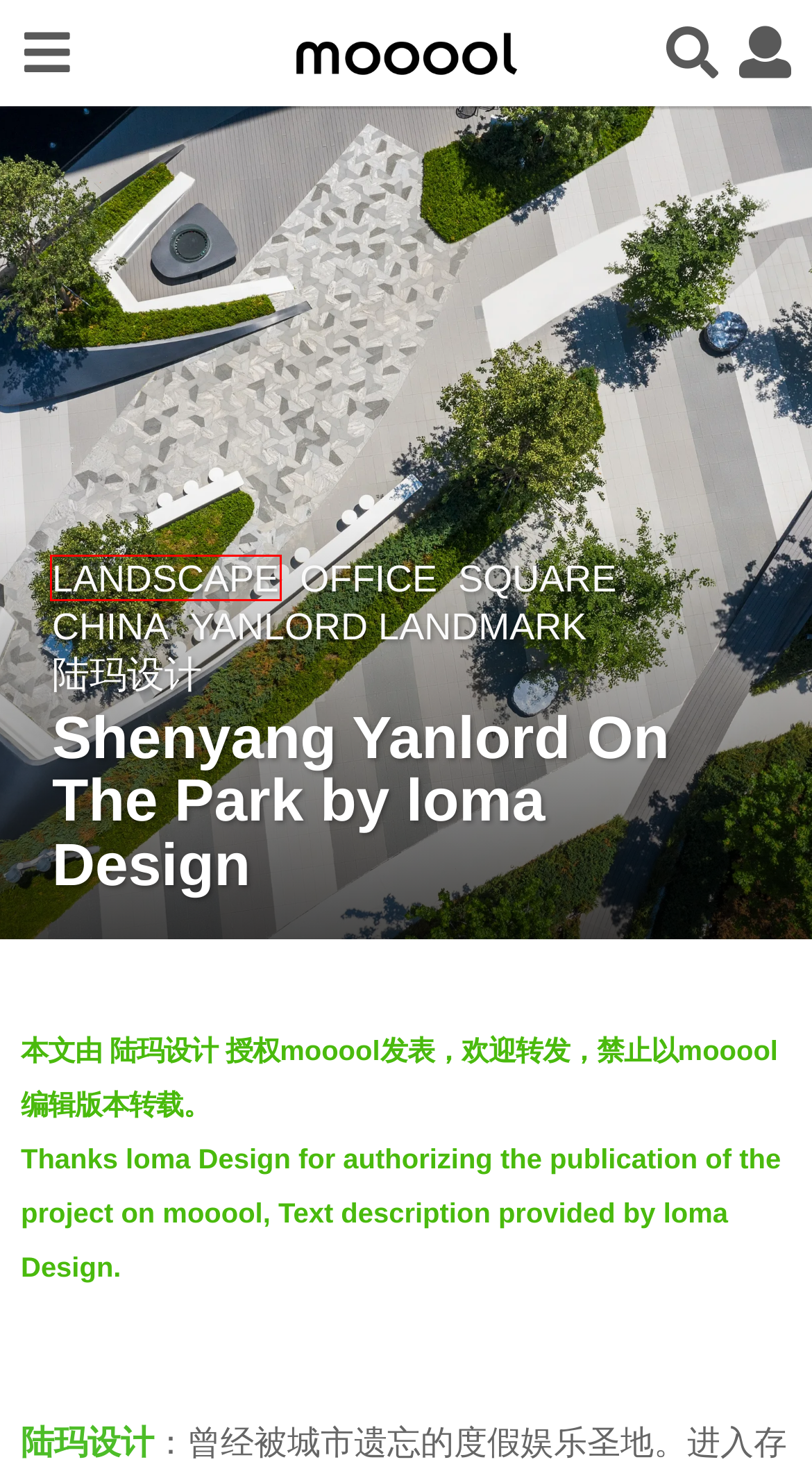You have a screenshot of a webpage with a red bounding box around an element. Choose the best matching webpage description that would appear after clicking the highlighted element. Here are the candidates:
A. Square – mooool
B. thren – mooool
C. office – mooool
D. Guangzhou Wanbo Sihai City by Pubang Design – mooool
E. Landscape – mooool
F. Yanlord landmark – mooool
G. China – mooool
H. 陆玛设计 – mooool

E